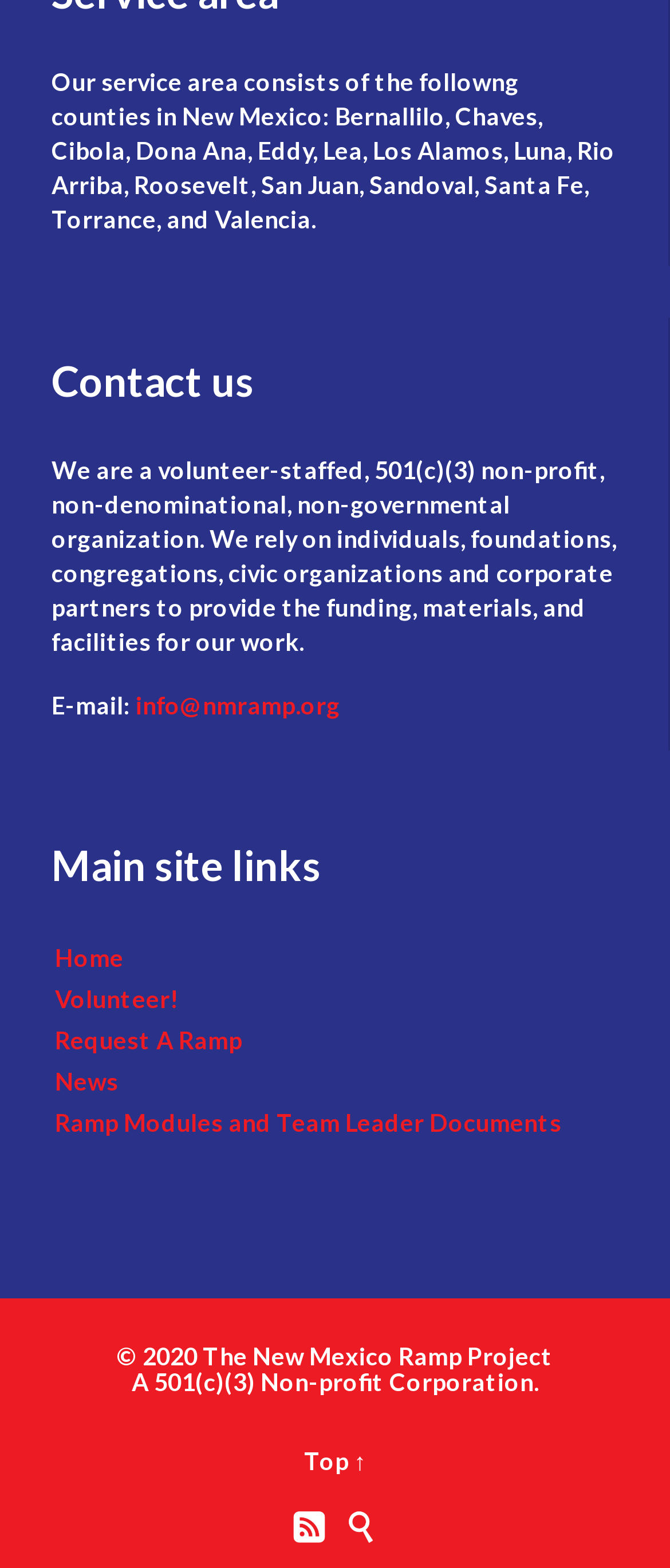What type of organization is this?
Provide an in-depth answer to the question, covering all aspects.

The webpage describes the organization as a 'volunteer-staffed, 501(c)(3) non-profit, non-denominational, non-governmental organization', indicating its type and status.